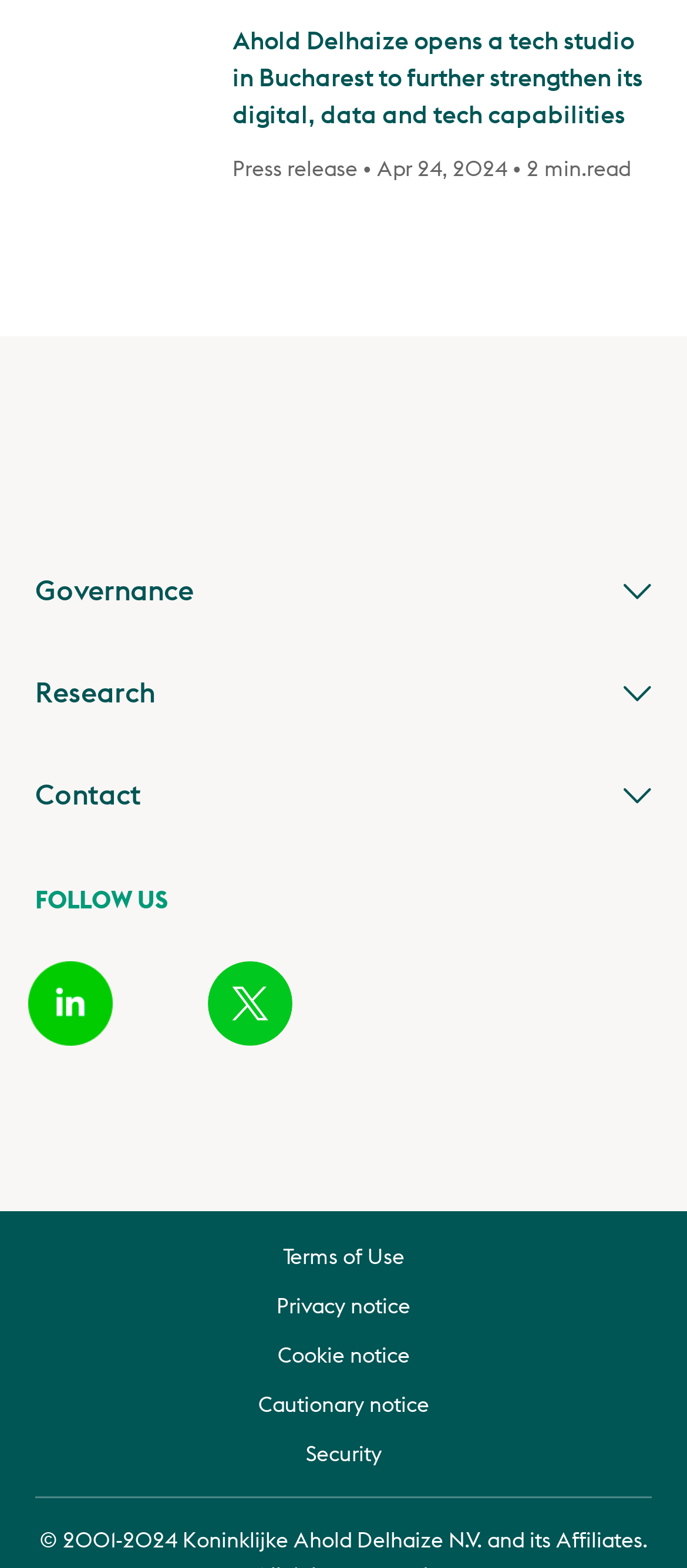How many social media links are there?
Refer to the image and provide a one-word or short phrase answer.

3